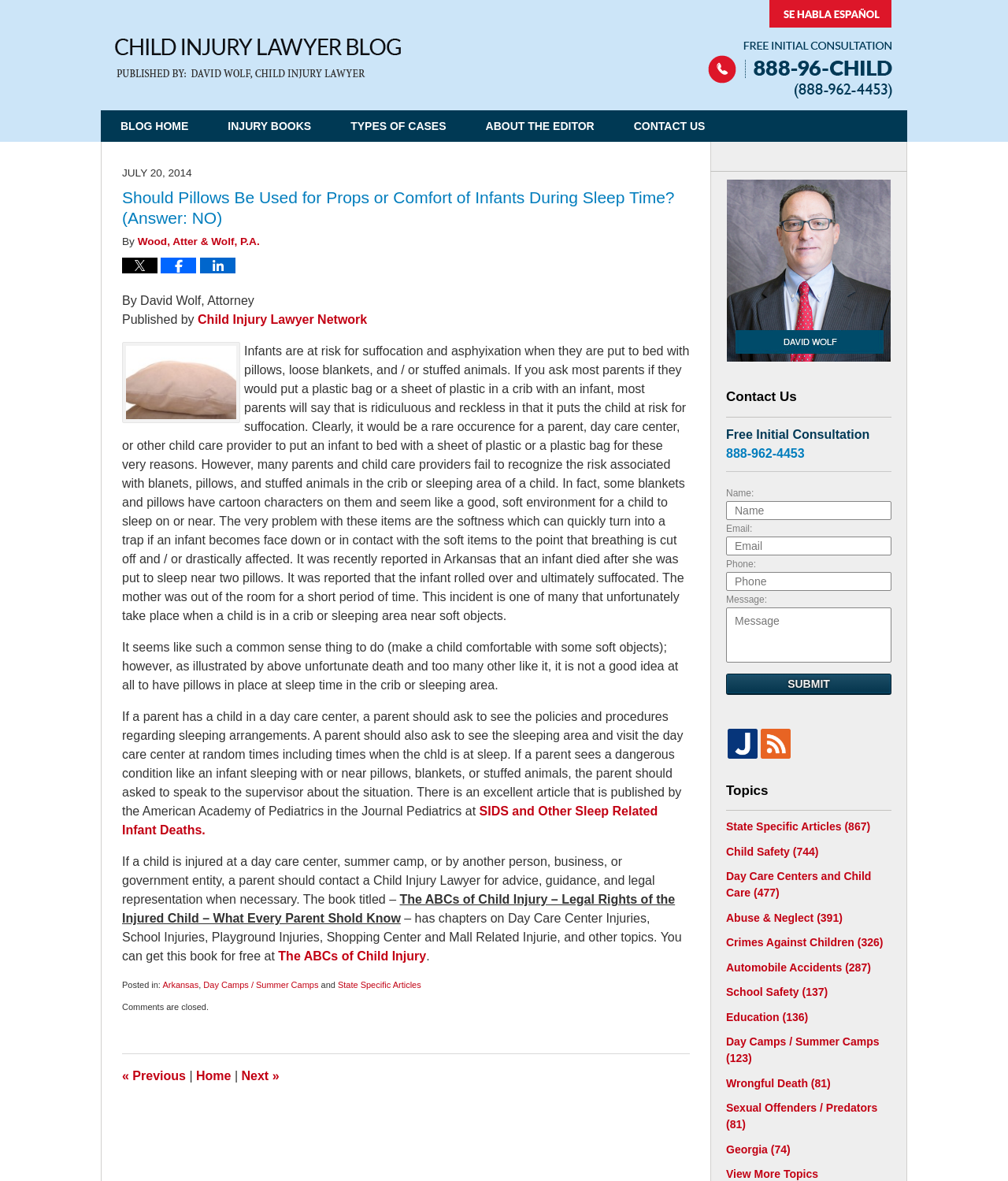What is the recommended action for parents with children in day care centers?
Answer briefly with a single word or phrase based on the image.

Ask to see policies and procedures